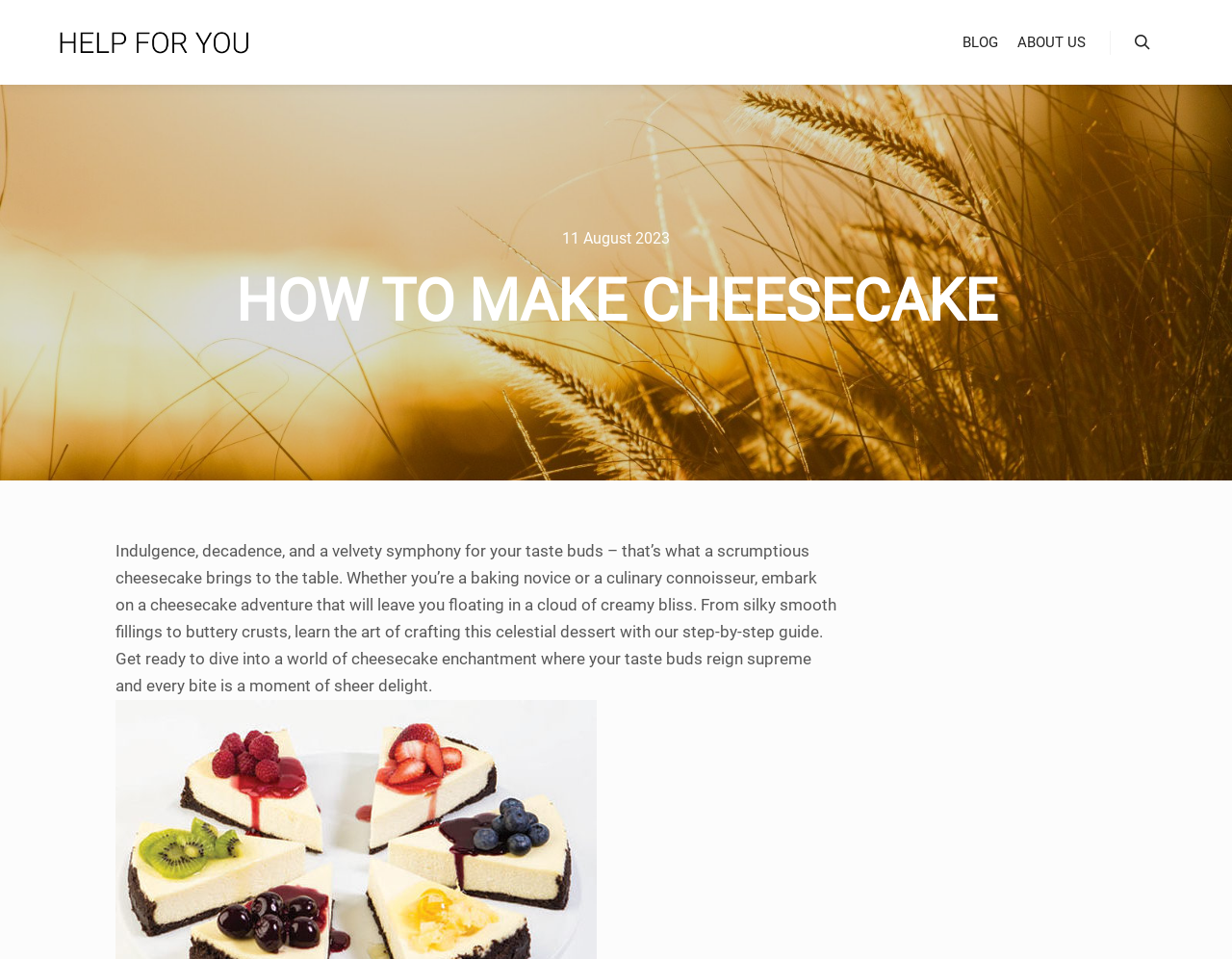Use a single word or phrase to answer the question:
What is the target audience of the webpage?

Baking novices and culinary connoisseurs